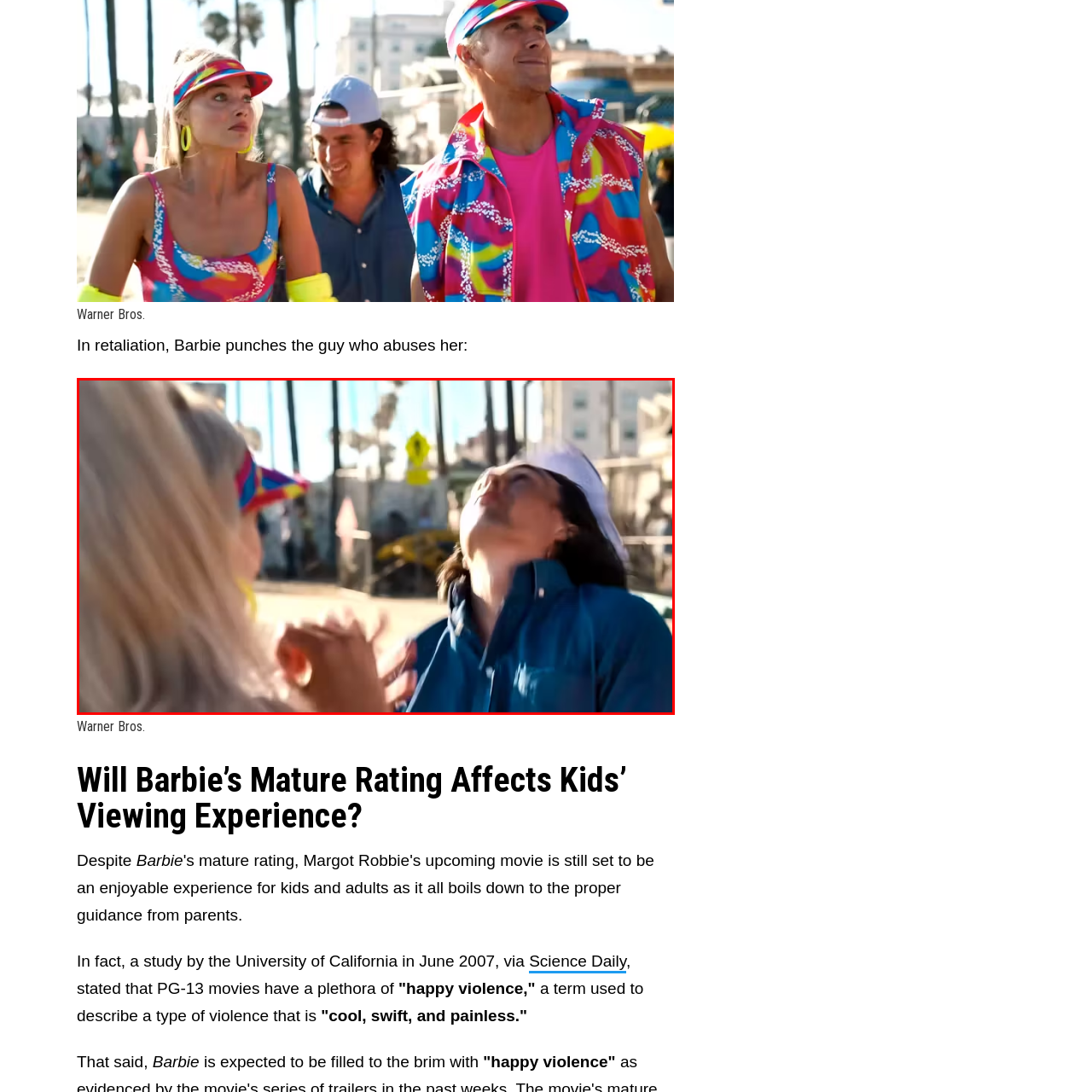Offer a detailed account of the image that is framed by the red bounding box.

In a dynamic scene, the character Barbie, depicted with a playful yet assertive demeanor, delivers a punch to a male character who appears to be in a state of surprise or distress. This moment captures a whimsical yet fierce spirit of empowerment, showcasing Barbie's defiance against mistreatment. Set against a vibrant backdrop that hints at a lively urban environment, with palm trees and the hint of city life, the image encapsulates the film's theme of challenging traditional gender roles and societal expectations. The lighthearted nature of the scene contrasts with the act of defiance, emphasizing the playful take on serious themes in the narrative.